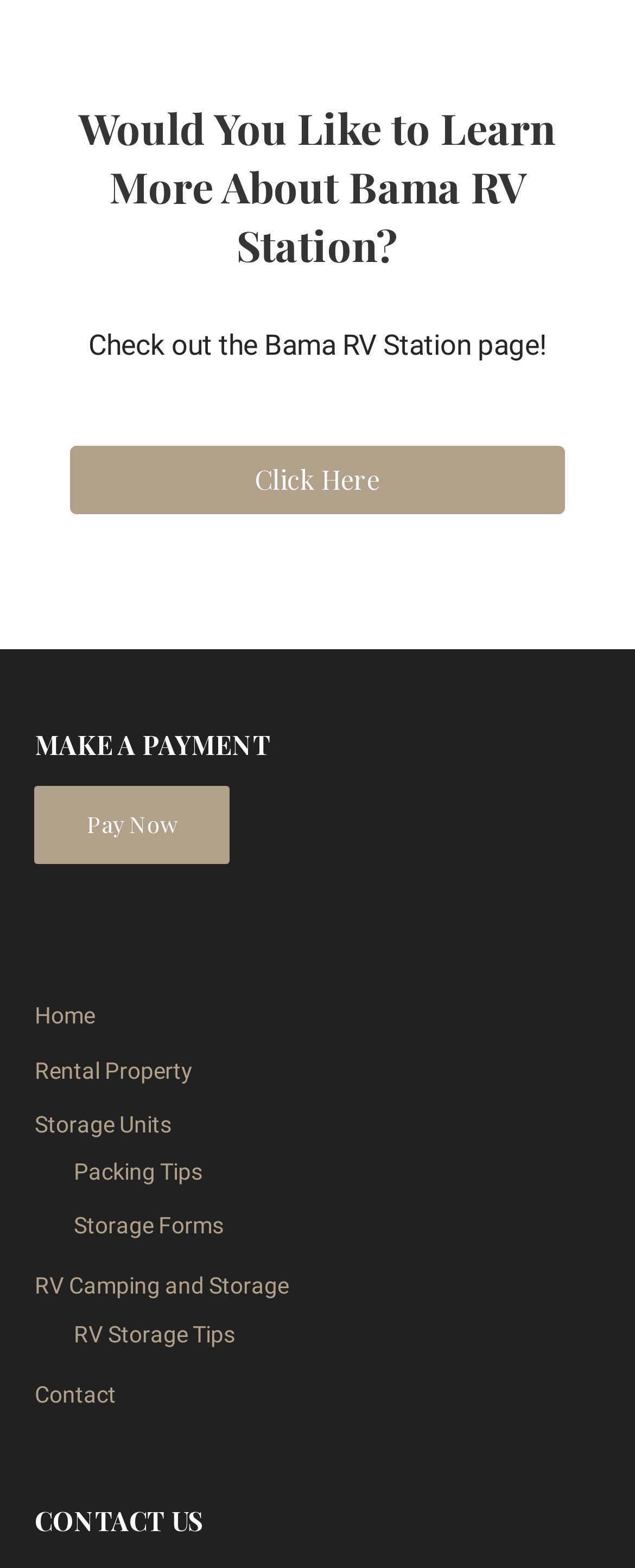Using the element description: "RV Camping and Storage", determine the bounding box coordinates. The coordinates should be in the format [left, top, right, bottom], with values between 0 and 1.

[0.055, 0.812, 0.455, 0.828]